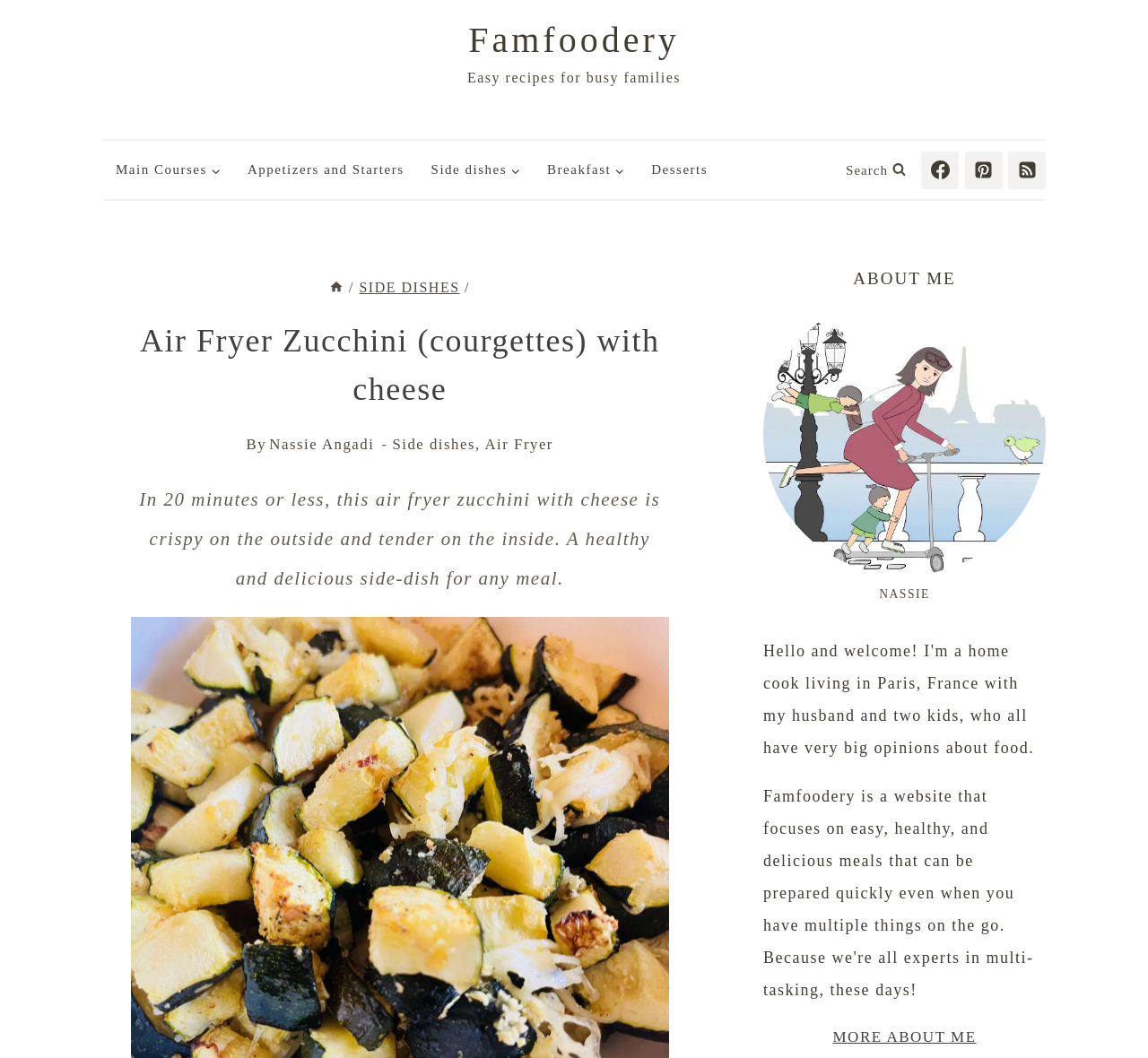What is the text of the webpage's headline?

Air Fryer Zucchini (courgettes) with cheese